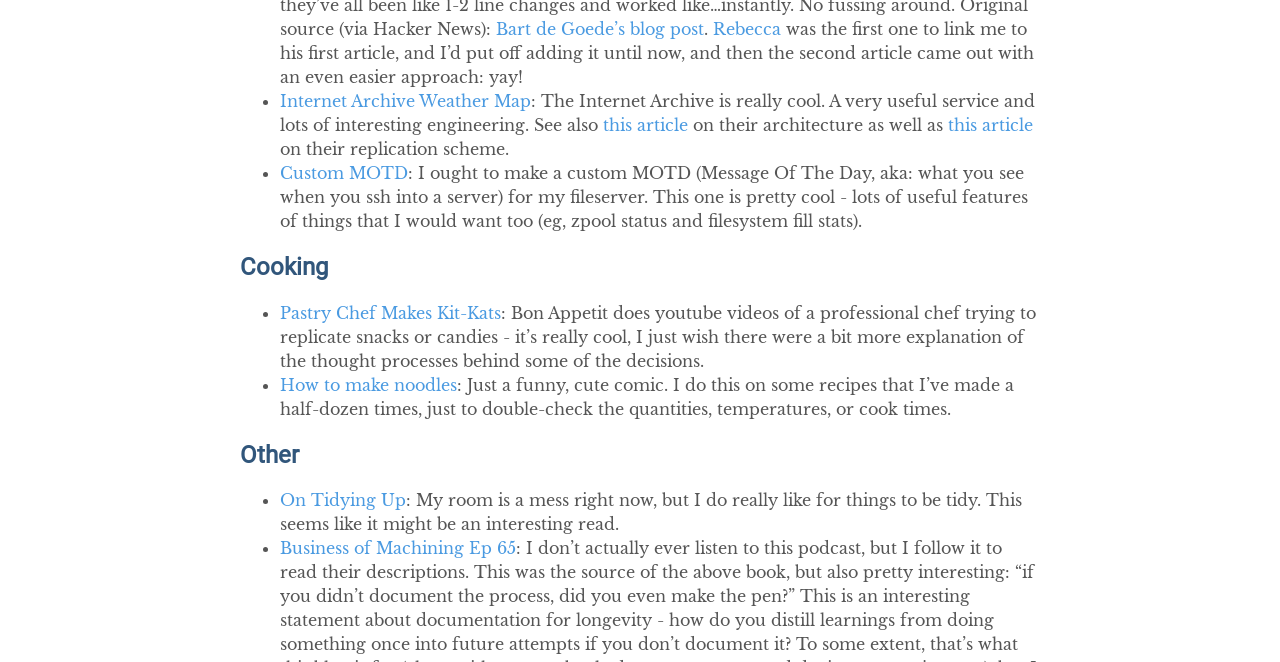Given the element description: "this article", predict the bounding box coordinates of the UI element it refers to, using four float numbers between 0 and 1, i.e., [left, top, right, bottom].

[0.471, 0.173, 0.538, 0.204]